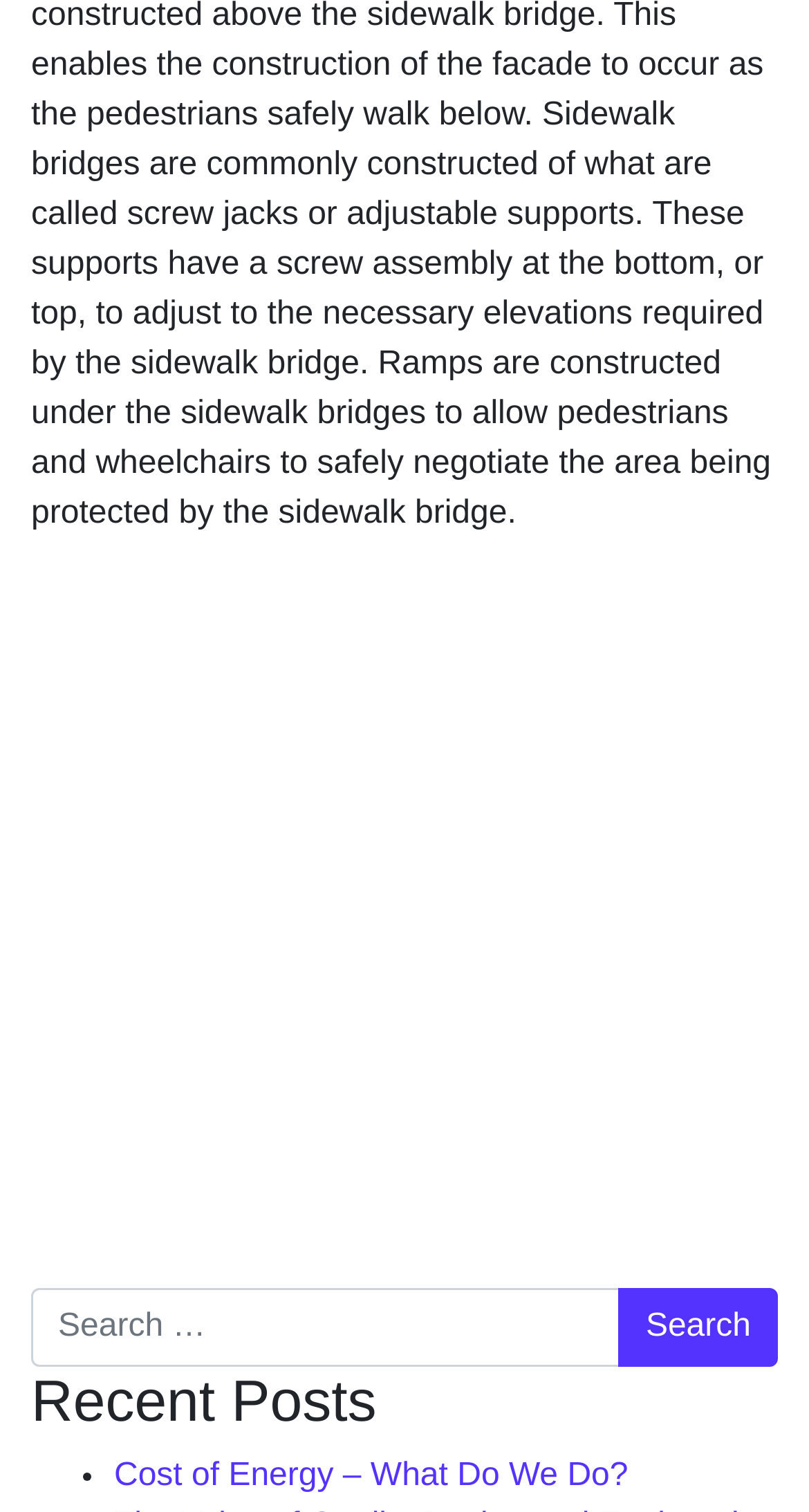Determine the bounding box coordinates for the HTML element described here: "name="s" placeholder="Search …"".

[0.038, 0.378, 0.767, 0.43]